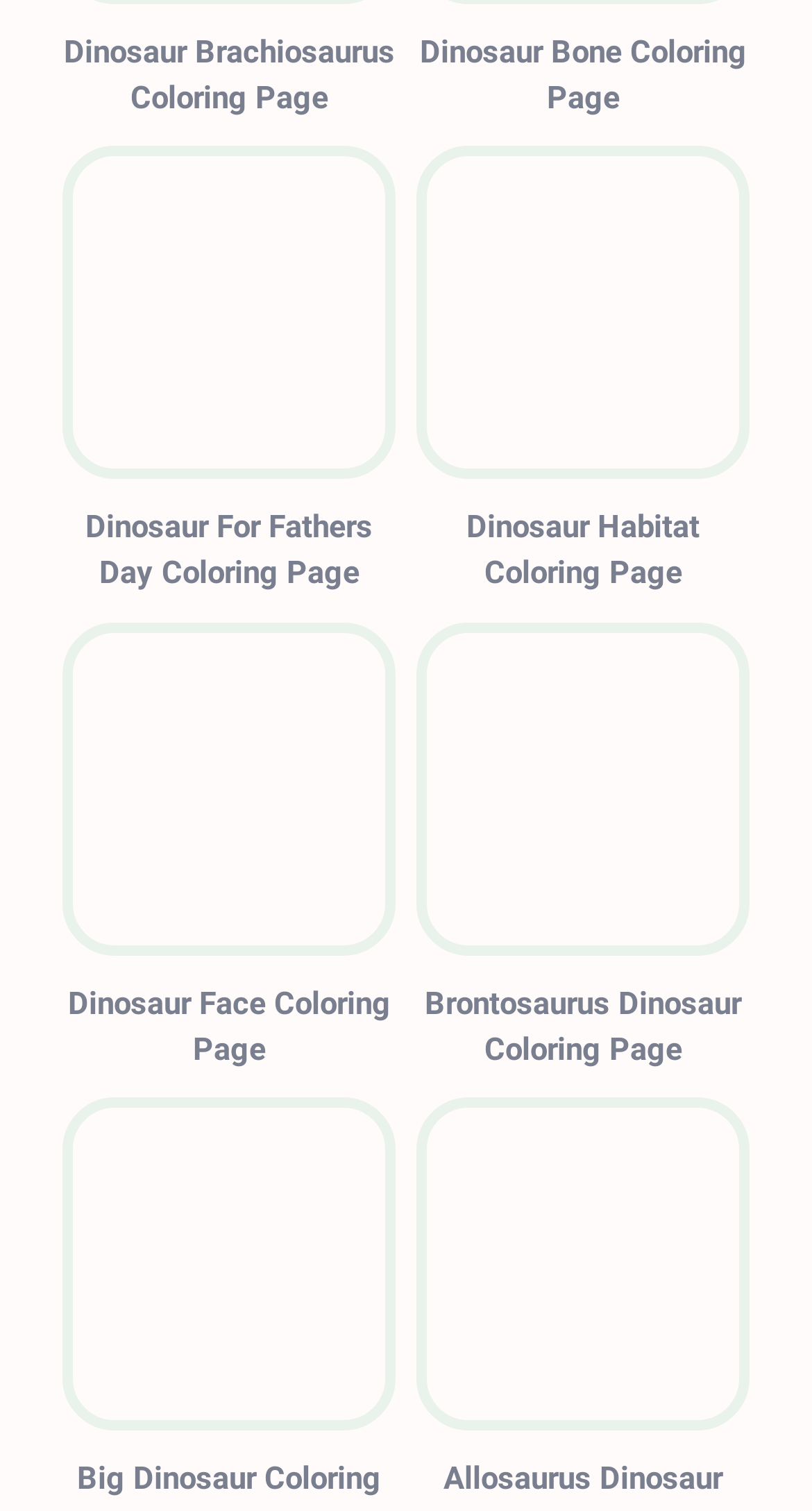Are there any coloring pages with a father's day theme?
With the help of the image, please provide a detailed response to the question.

I found a link with the text 'Dinosaur for fathers day coloring page', which suggests that there is a coloring page with a father's day theme.